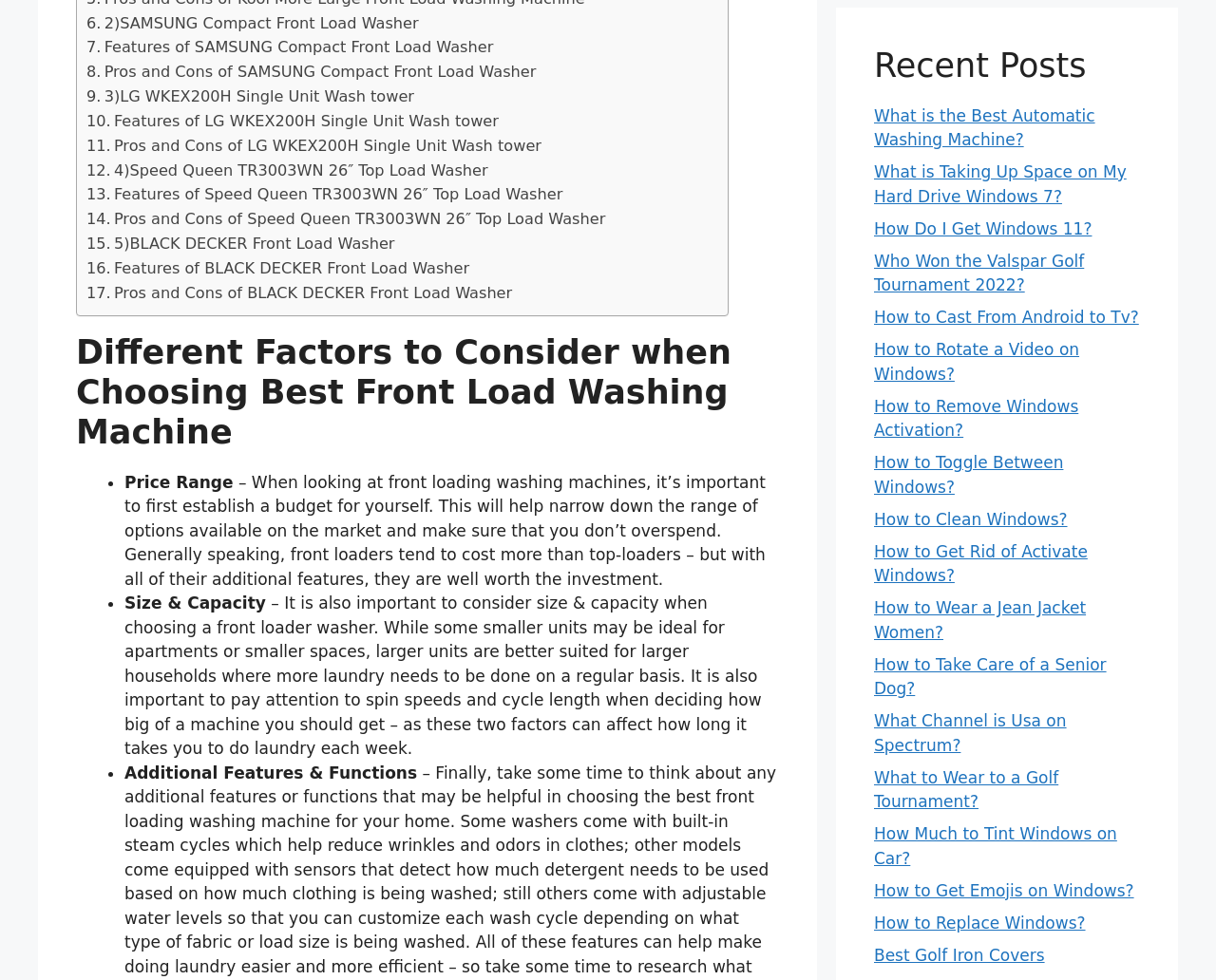Given the description: "5)BLACK DECKER Front Load Washer", determine the bounding box coordinates of the UI element. The coordinates should be formatted as four float numbers between 0 and 1, [left, top, right, bottom].

[0.071, 0.237, 0.325, 0.262]